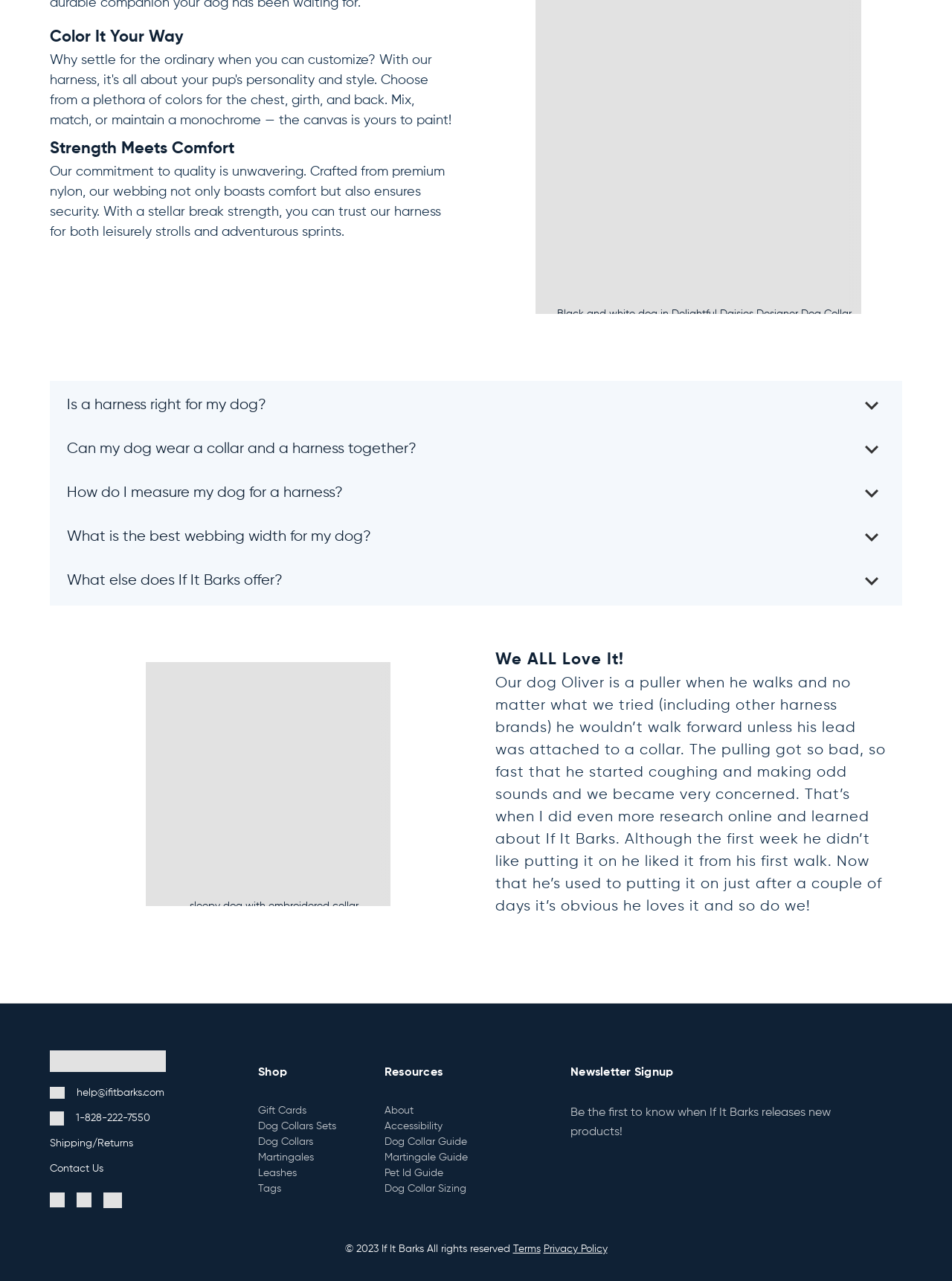Show the bounding box coordinates of the element that should be clicked to complete the task: "Click the 'What is the best webbing width for my dog?' button".

[0.058, 0.404, 0.942, 0.434]